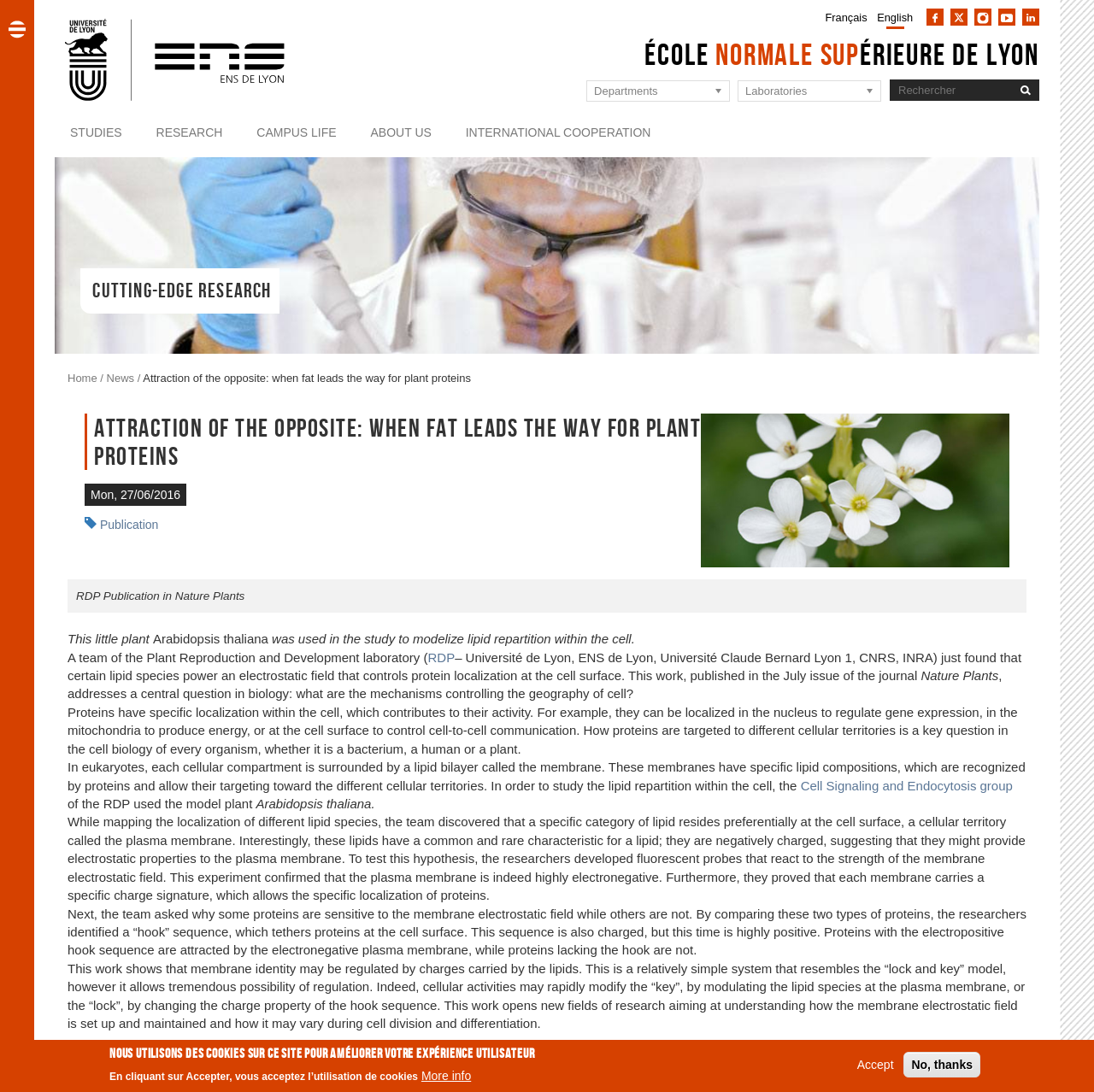Pinpoint the bounding box coordinates of the clickable element needed to complete the instruction: "Search for something". The coordinates should be provided as four float numbers between 0 and 1: [left, top, right, bottom].

[0.809, 0.069, 0.95, 0.093]